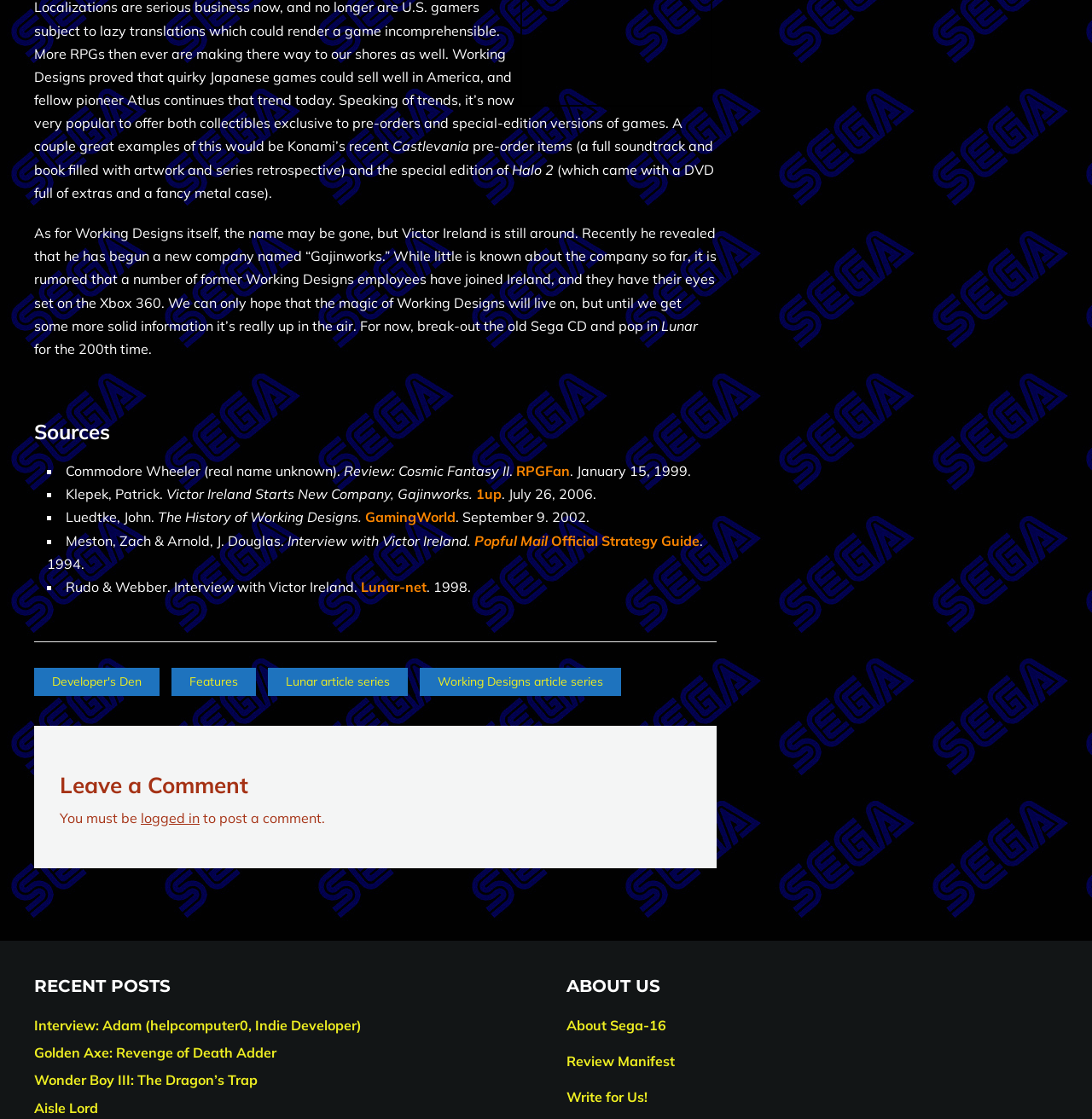Determine the bounding box coordinates of the region to click in order to accomplish the following instruction: "click the link to read about the recent study". Provide the coordinates as four float numbers between 0 and 1, specifically [left, top, right, bottom].

None